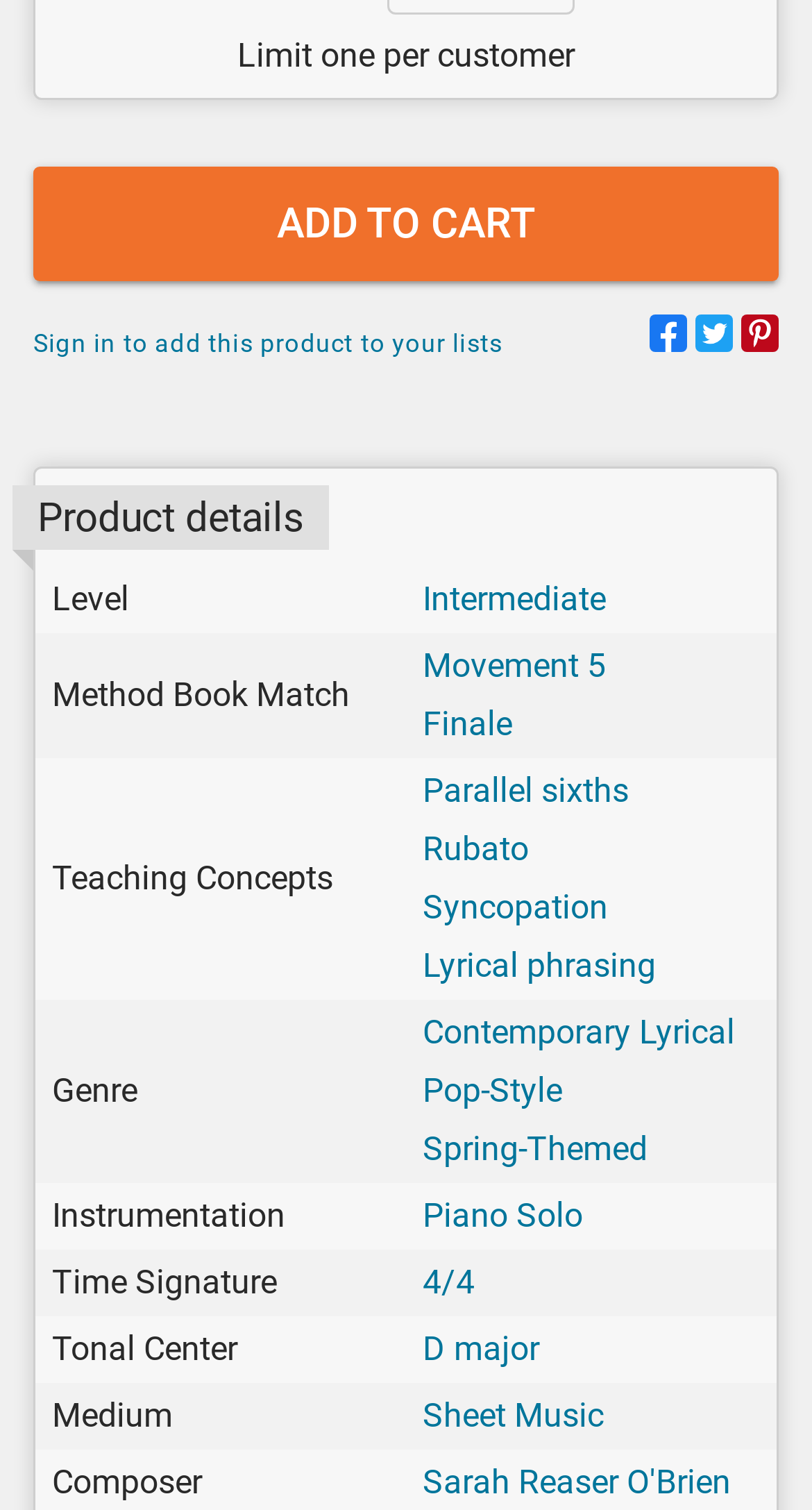Please answer the following question using a single word or phrase: 
Who is the composer of the sheet music?

Sarah Reaser O'Brien